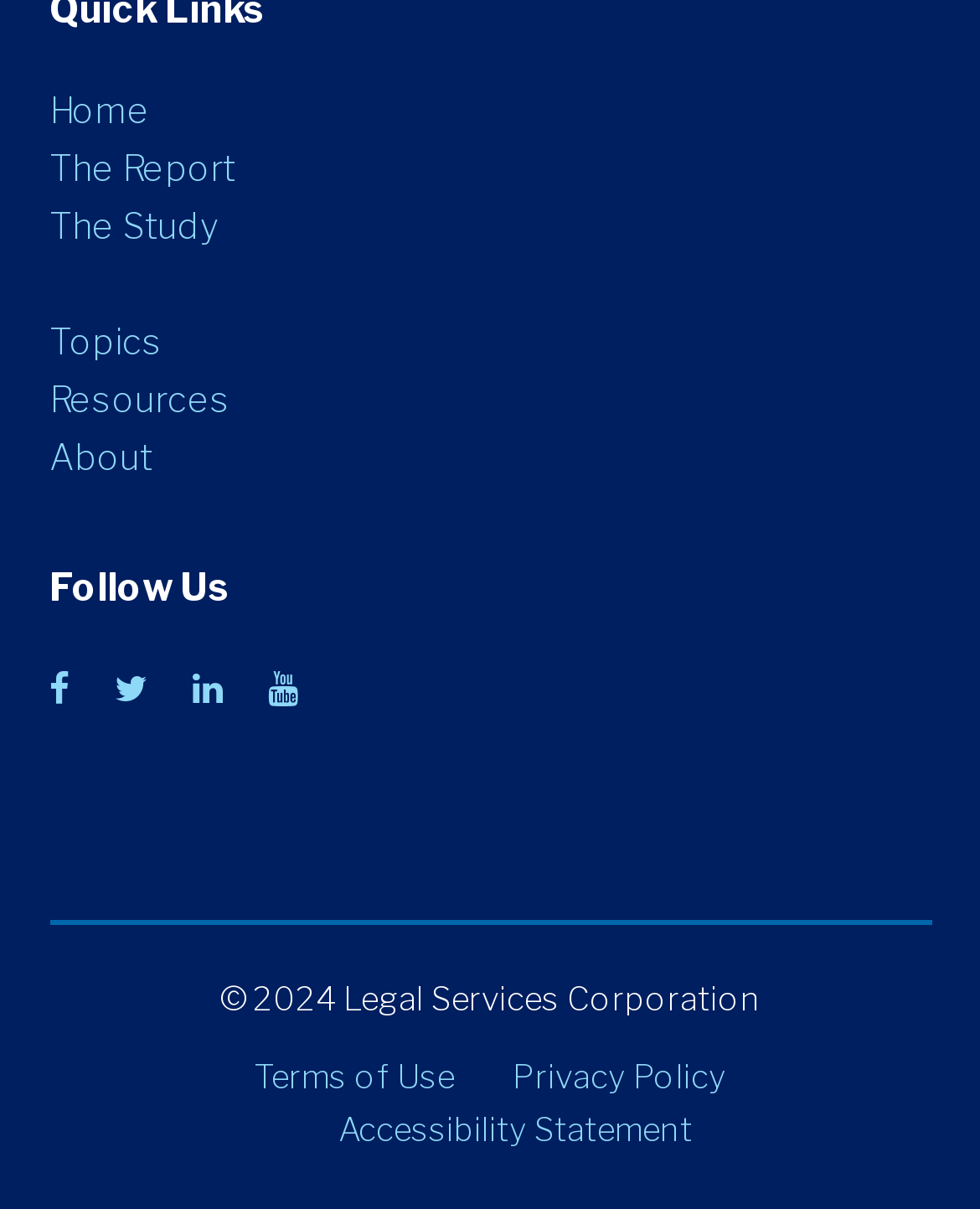Please specify the bounding box coordinates for the clickable region that will help you carry out the instruction: "go to home page".

[0.05, 0.073, 0.153, 0.108]